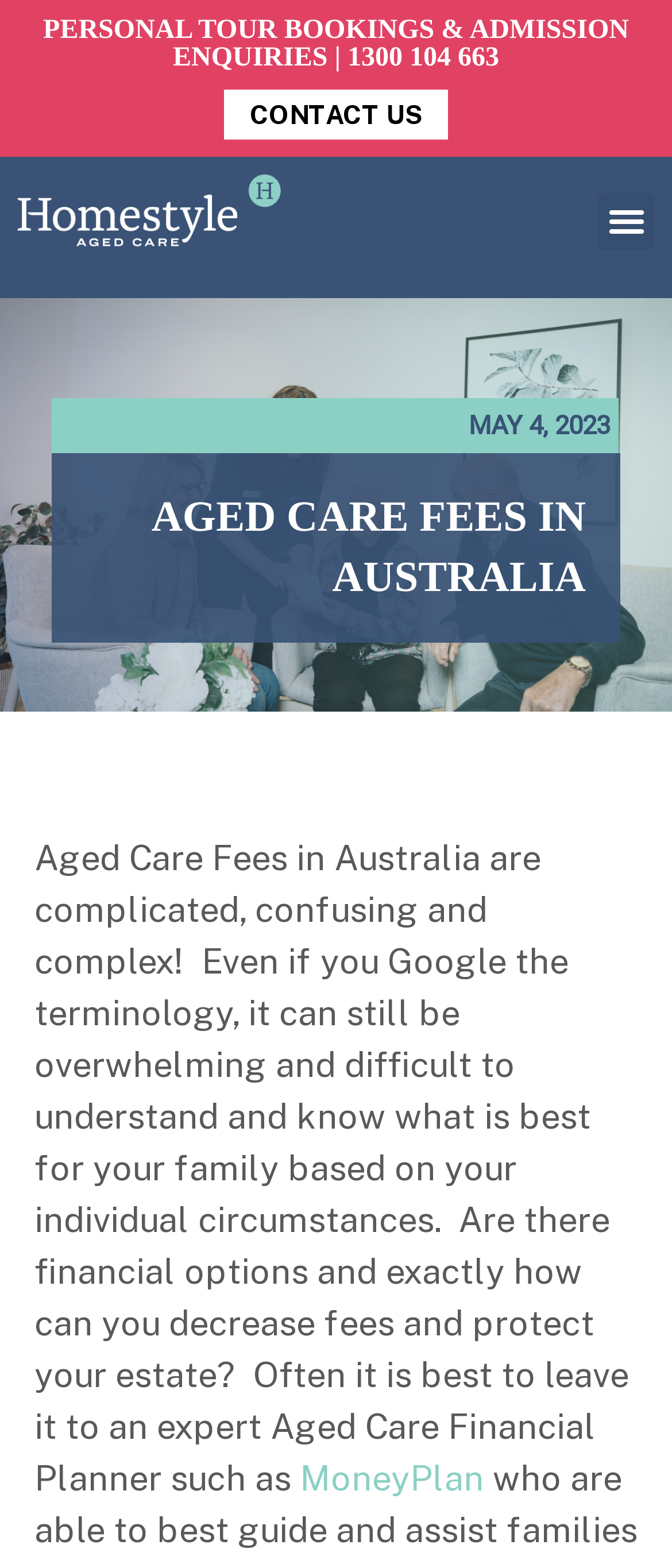Refer to the screenshot and answer the following question in detail:
What is the name of the company providing aged care financial planning?

I found the name of the company by reading the text on the webpage, which mentions 'an expert Aged Care Financial Planner such as' and then provides a link to 'MoneyPlan'.